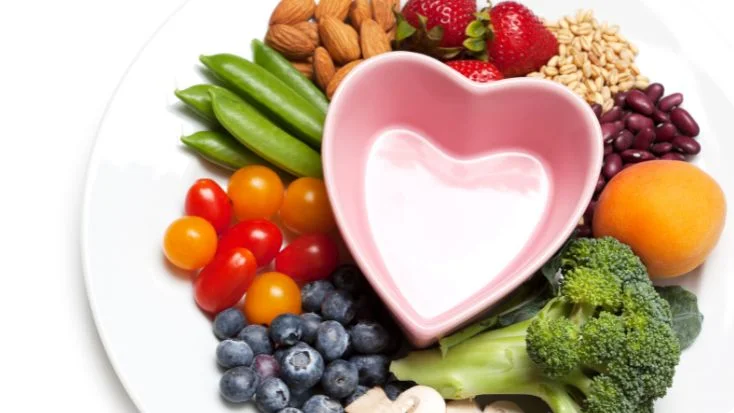Give a concise answer using one word or a phrase to the following question:
What is the color of the cherry tomatoes?

Red